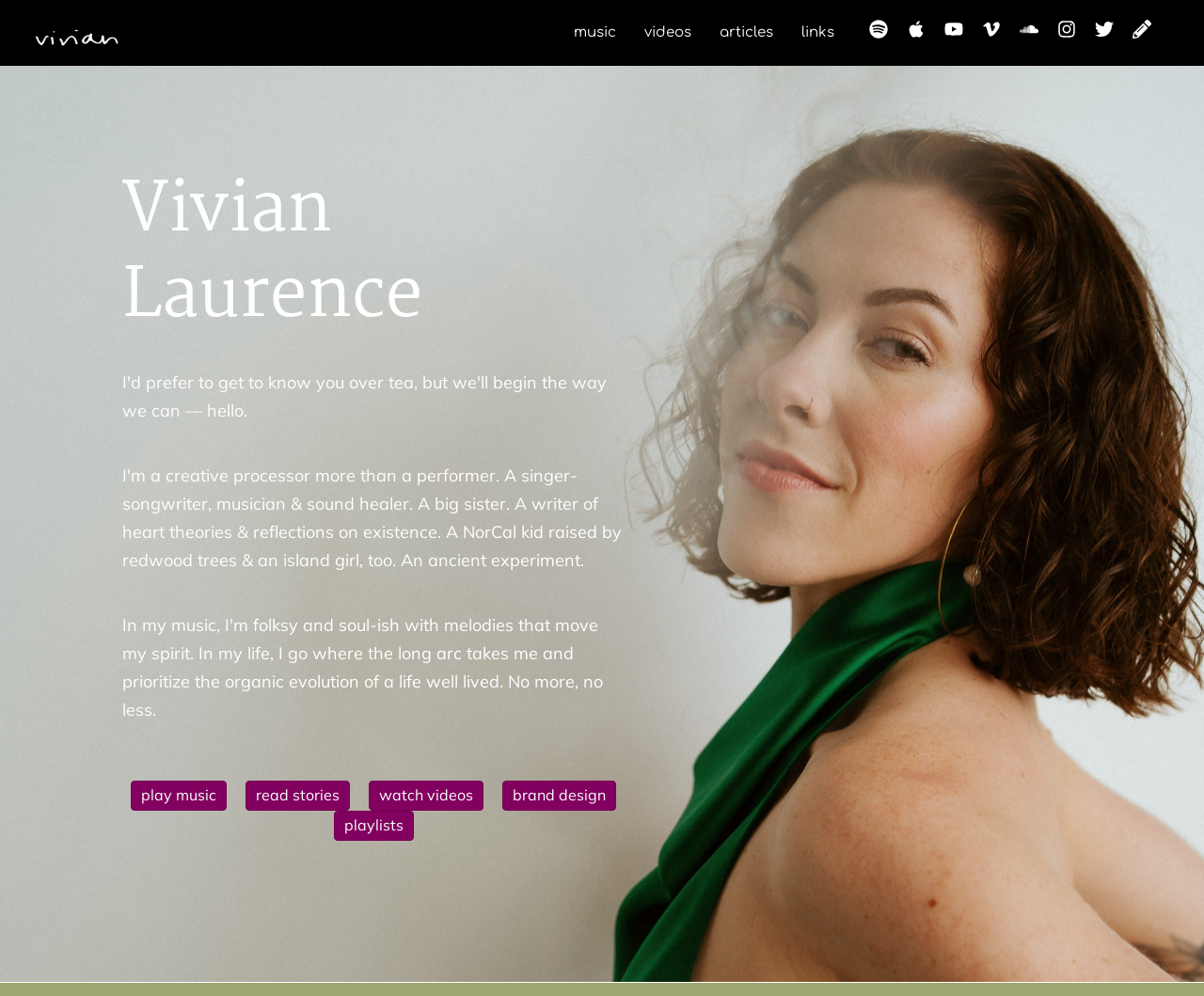What is the main section of the webpage?
Please provide a single word or phrase answer based on the image.

main content area